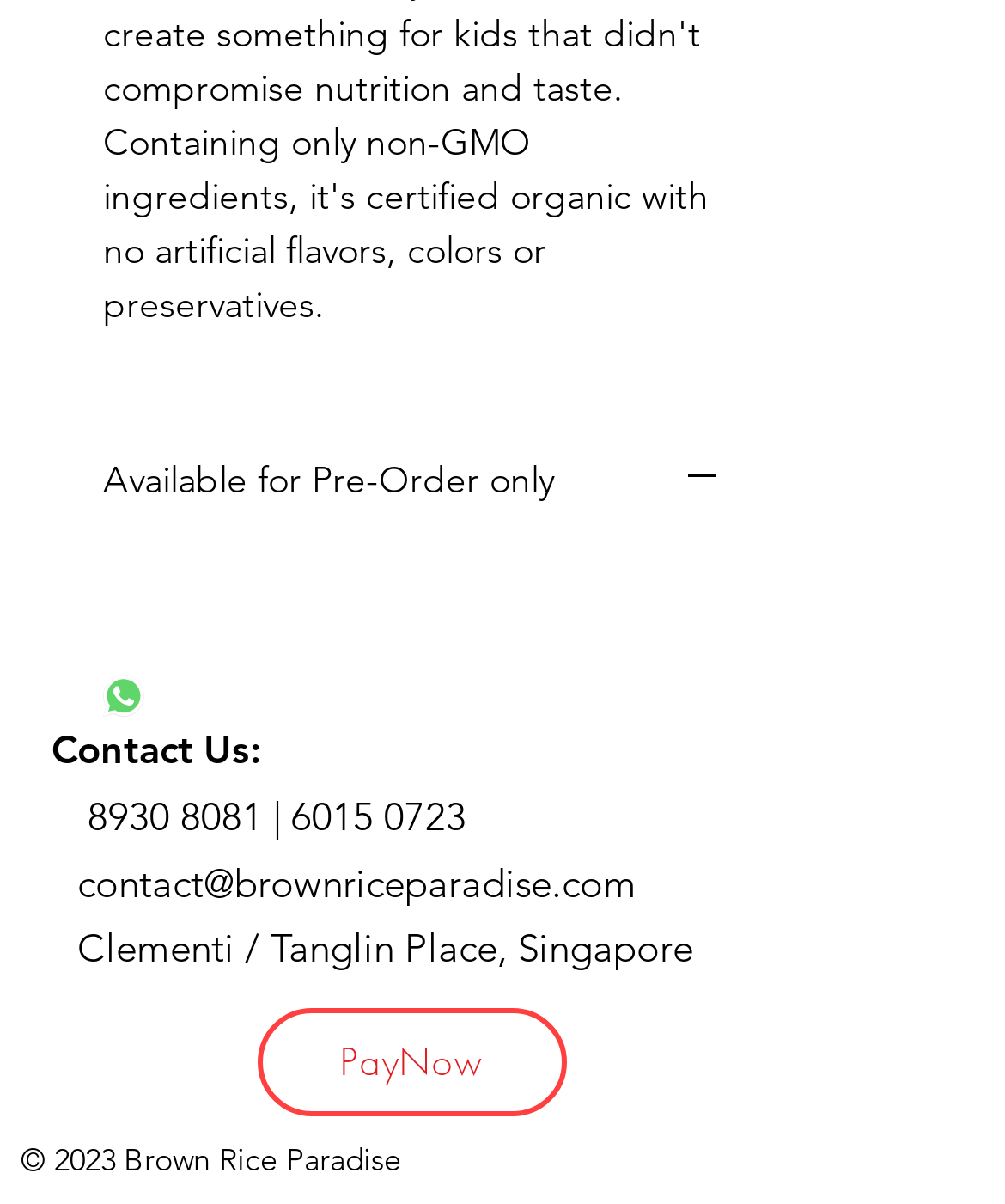Extract the bounding box coordinates for the described element: "Available for Pre-Order only". The coordinates should be represented as four float numbers between 0 and 1: [left, top, right, bottom].

[0.103, 0.379, 0.718, 0.423]